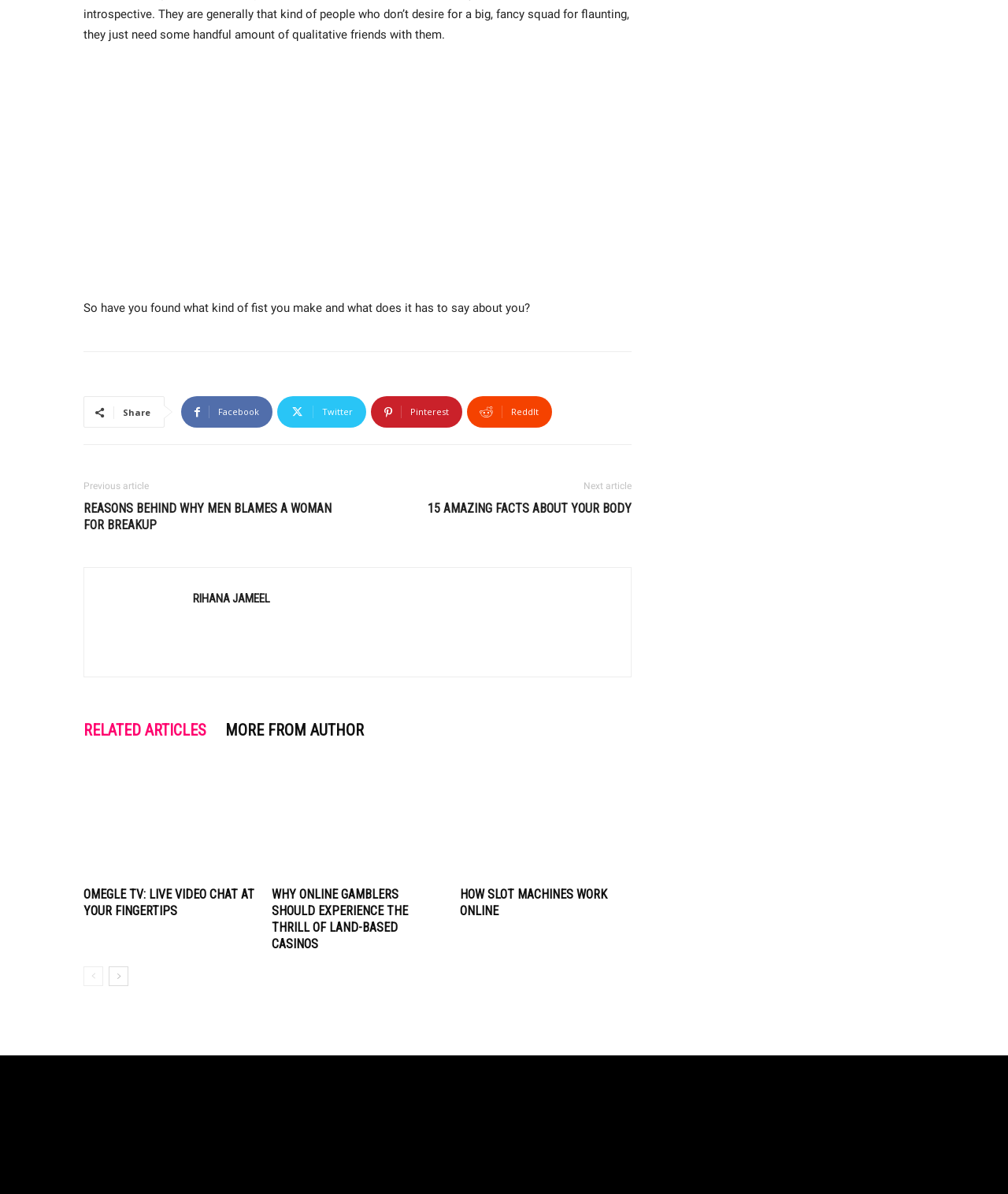Identify the bounding box coordinates of the clickable region required to complete the instruction: "Explore Omegle TV". The coordinates should be given as four float numbers within the range of 0 and 1, i.e., [left, top, right, bottom].

[0.083, 0.743, 0.252, 0.769]